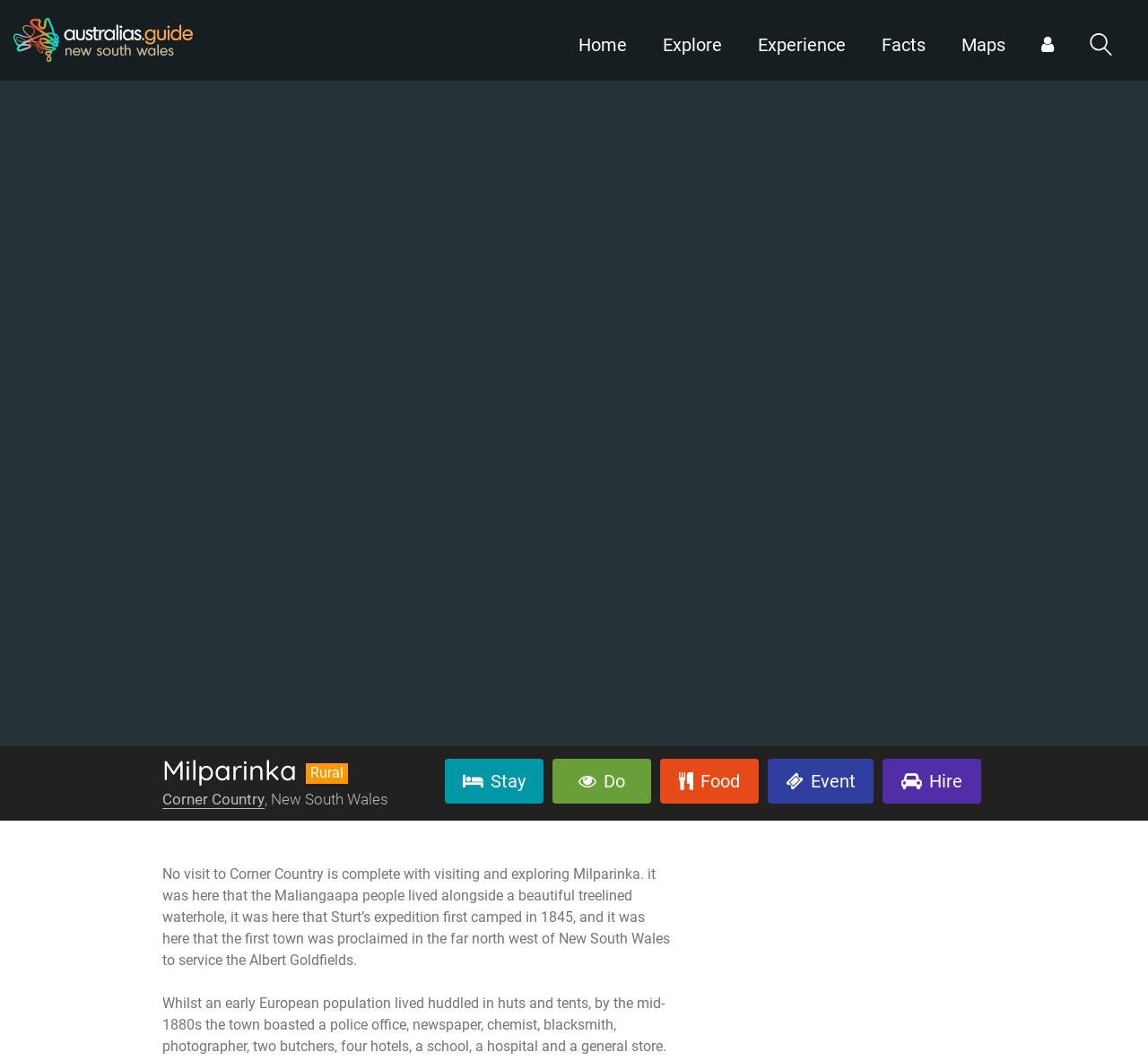Find the bounding box coordinates of the element you need to click on to perform this action: 'Learn more about Corner Country'. The coordinates should be represented by four float values between 0 and 1, in the format [left, top, right, bottom].

[0.141, 0.744, 0.23, 0.762]